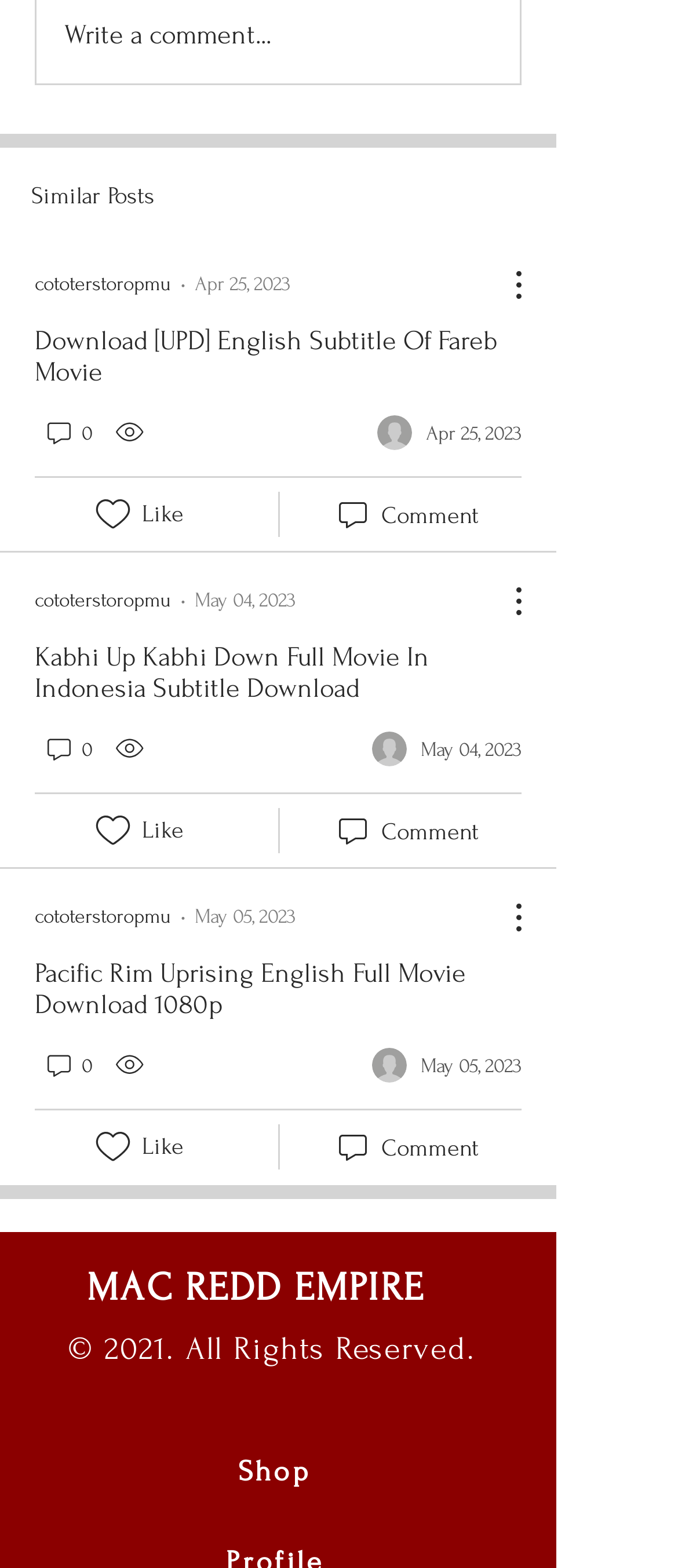Respond to the following question using a concise word or phrase: 
What is the name of the website?

MAC REDD EMPIRE